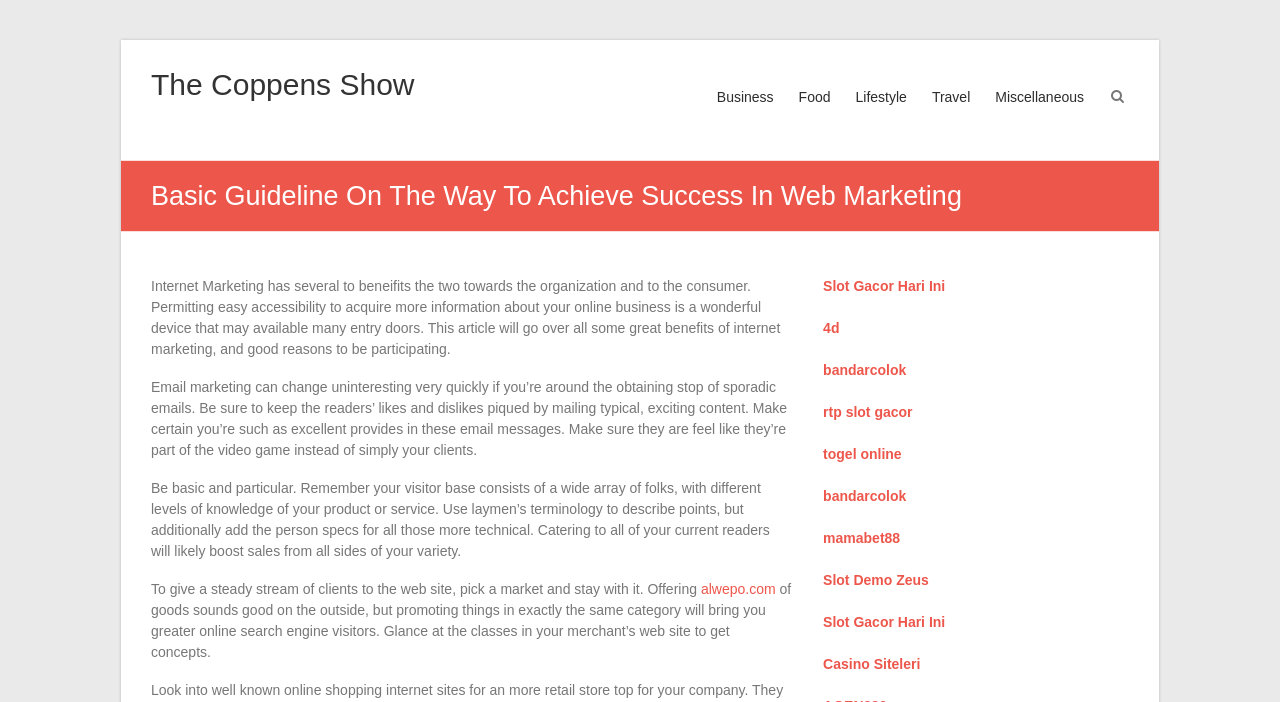Could you find the bounding box coordinates of the clickable area to complete this instruction: "Read more about 'Basic Guideline On The Way To Achieve Success In Web Marketing'"?

[0.118, 0.254, 0.751, 0.305]